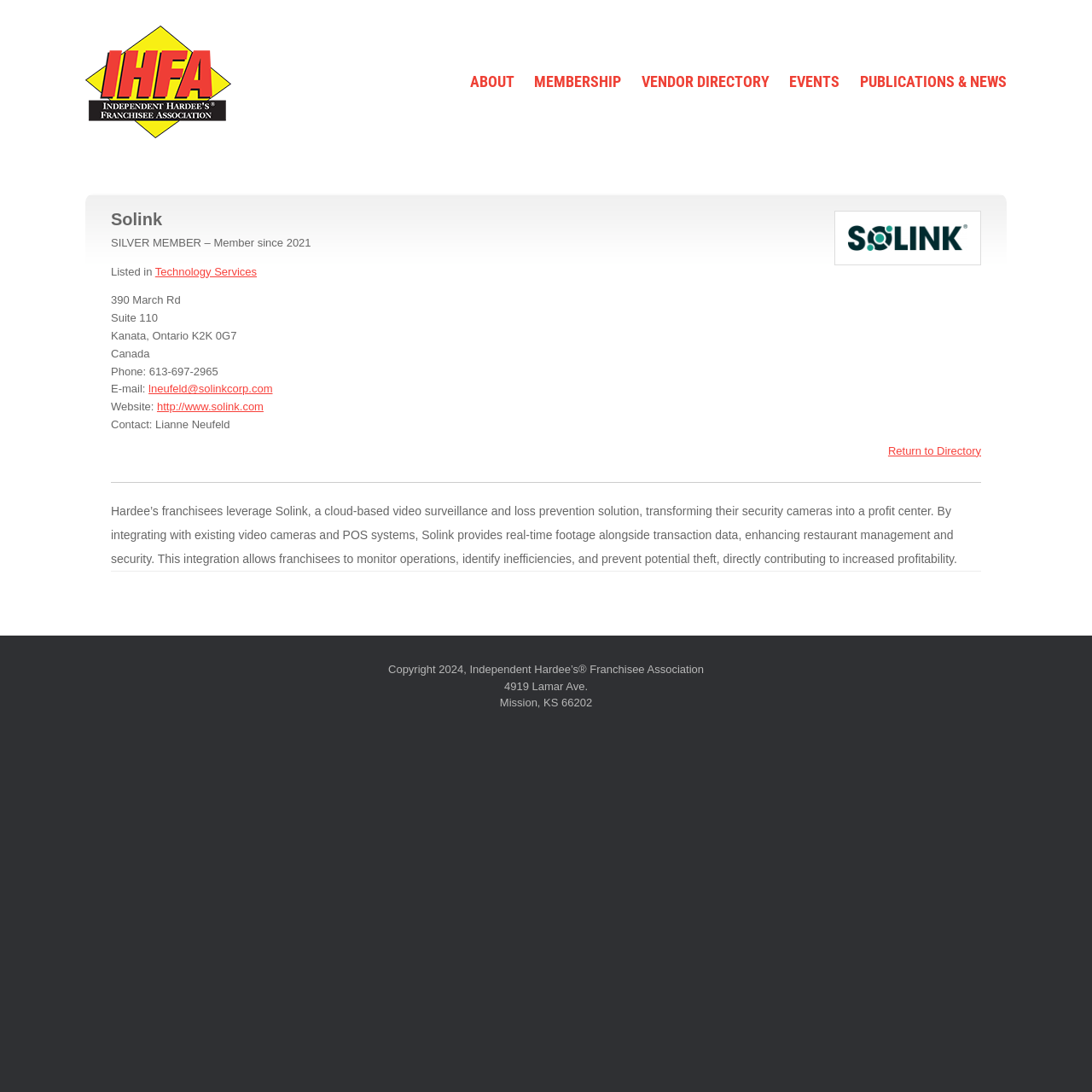Please identify the bounding box coordinates of the element that needs to be clicked to perform the following instruction: "Go to ABOUT page".

[0.43, 0.062, 0.471, 0.088]